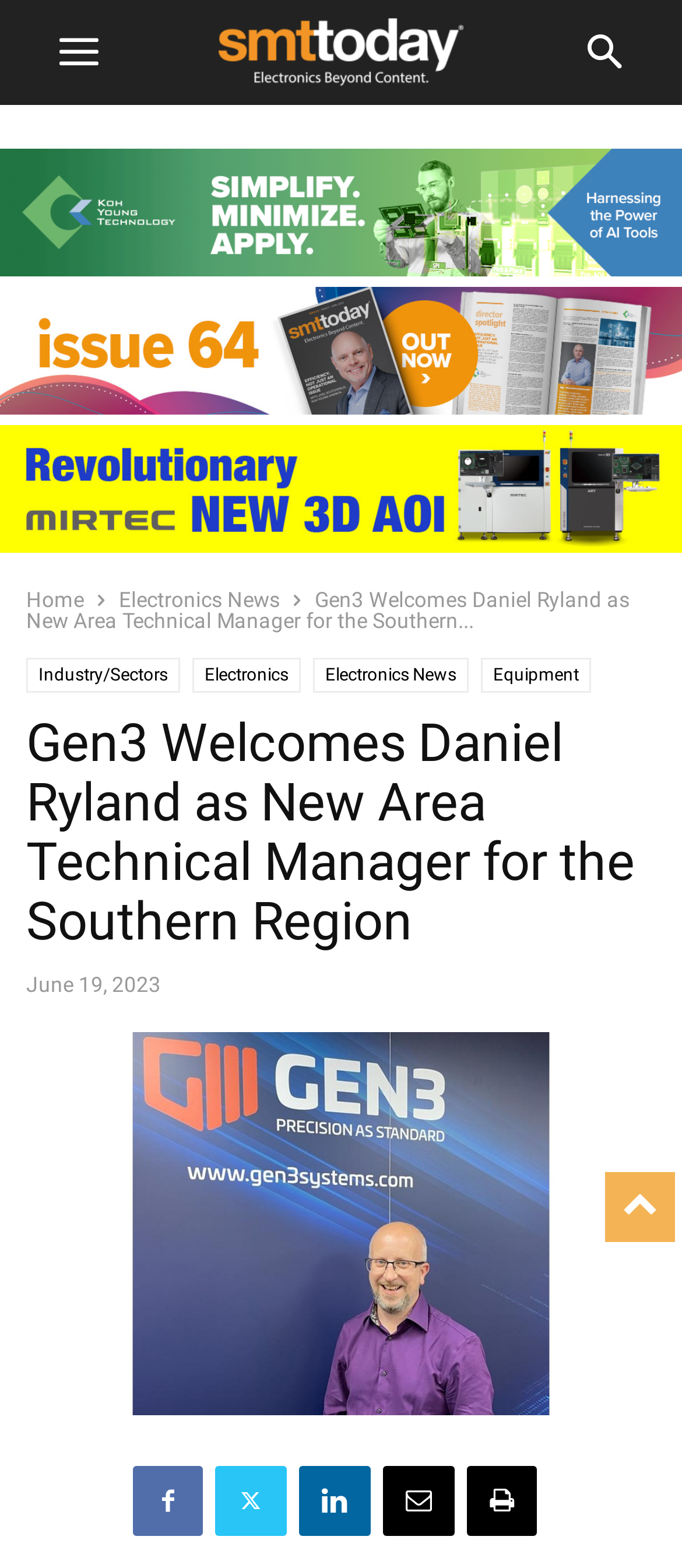What is the name of the new Area Technical Manager?
Please use the image to deliver a detailed and complete answer.

The answer can be found in the StaticText element with the text 'Gen3 Welcomes Daniel Ryland as New Area Technical Manager for the Southern...' which is a part of the HeaderAsNonLandmark element. This text is likely the main heading of the webpage, and it mentions the name of the new Area Technical Manager, which is Daniel Ryland.